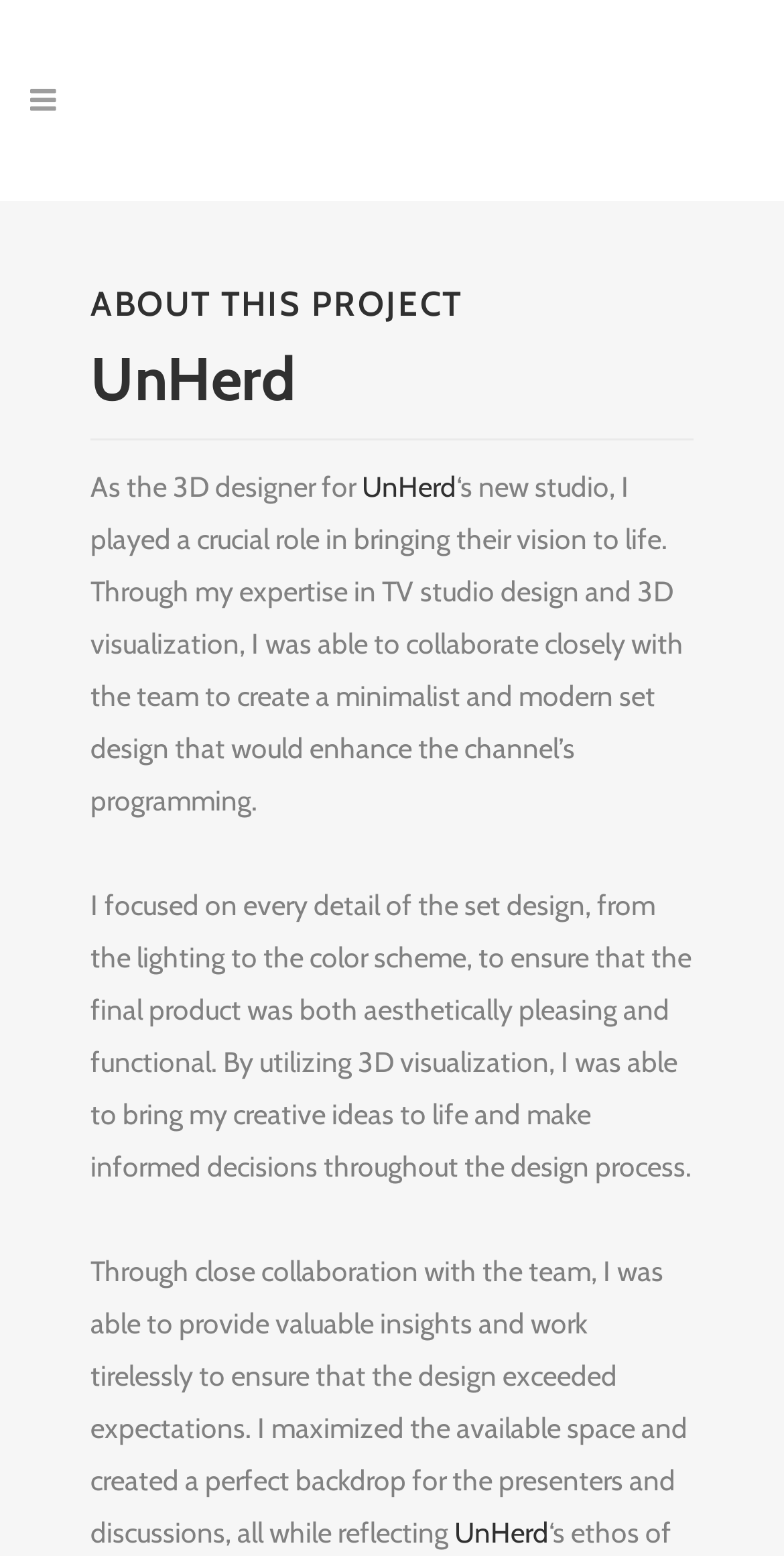Using a single word or phrase, answer the following question: 
What was the author's focus in the set design?

Every detail